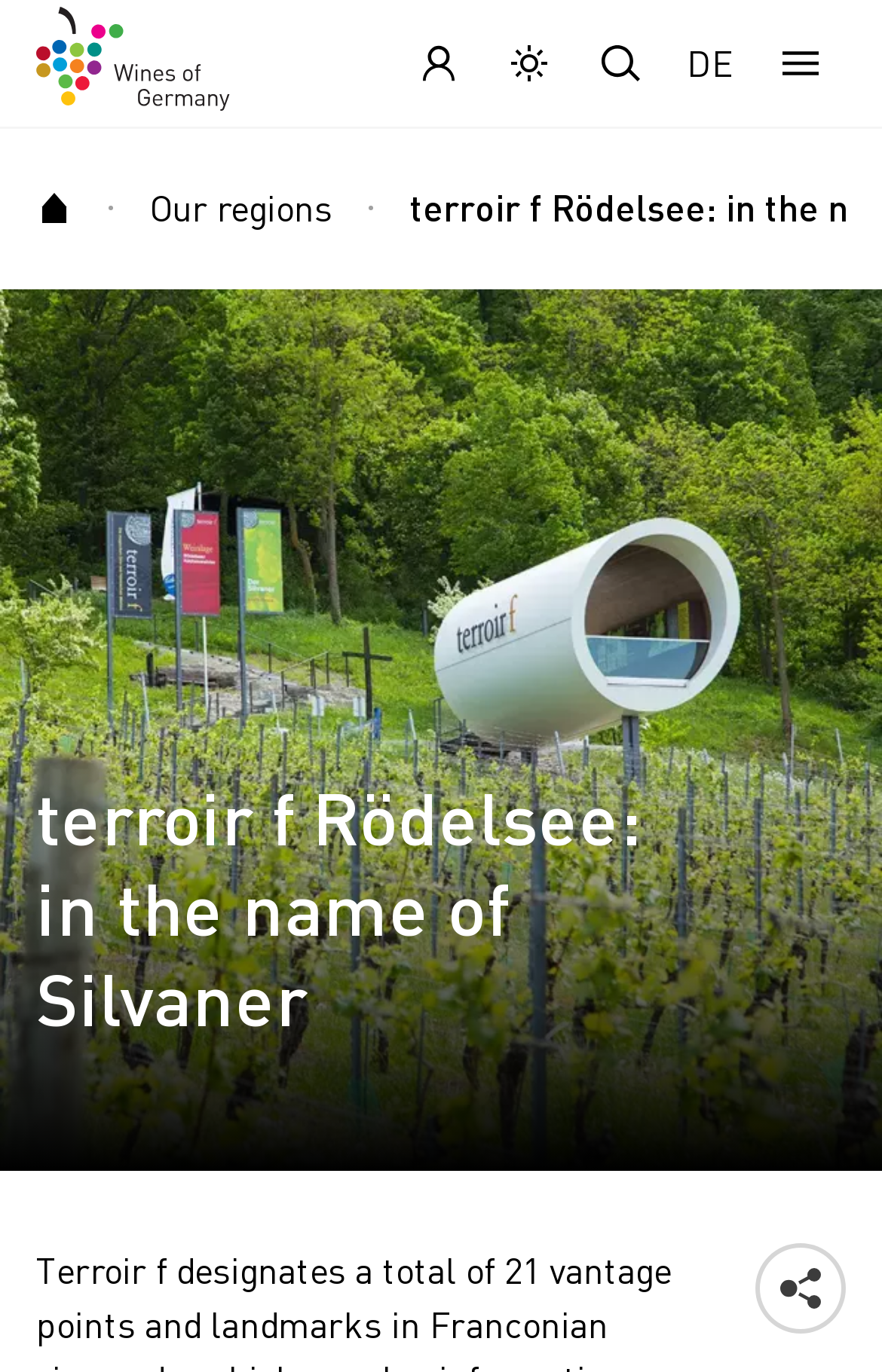Can you provide the bounding box coordinates for the element that should be clicked to implement the instruction: "Open main menu"?

[0.856, 0.013, 0.959, 0.079]